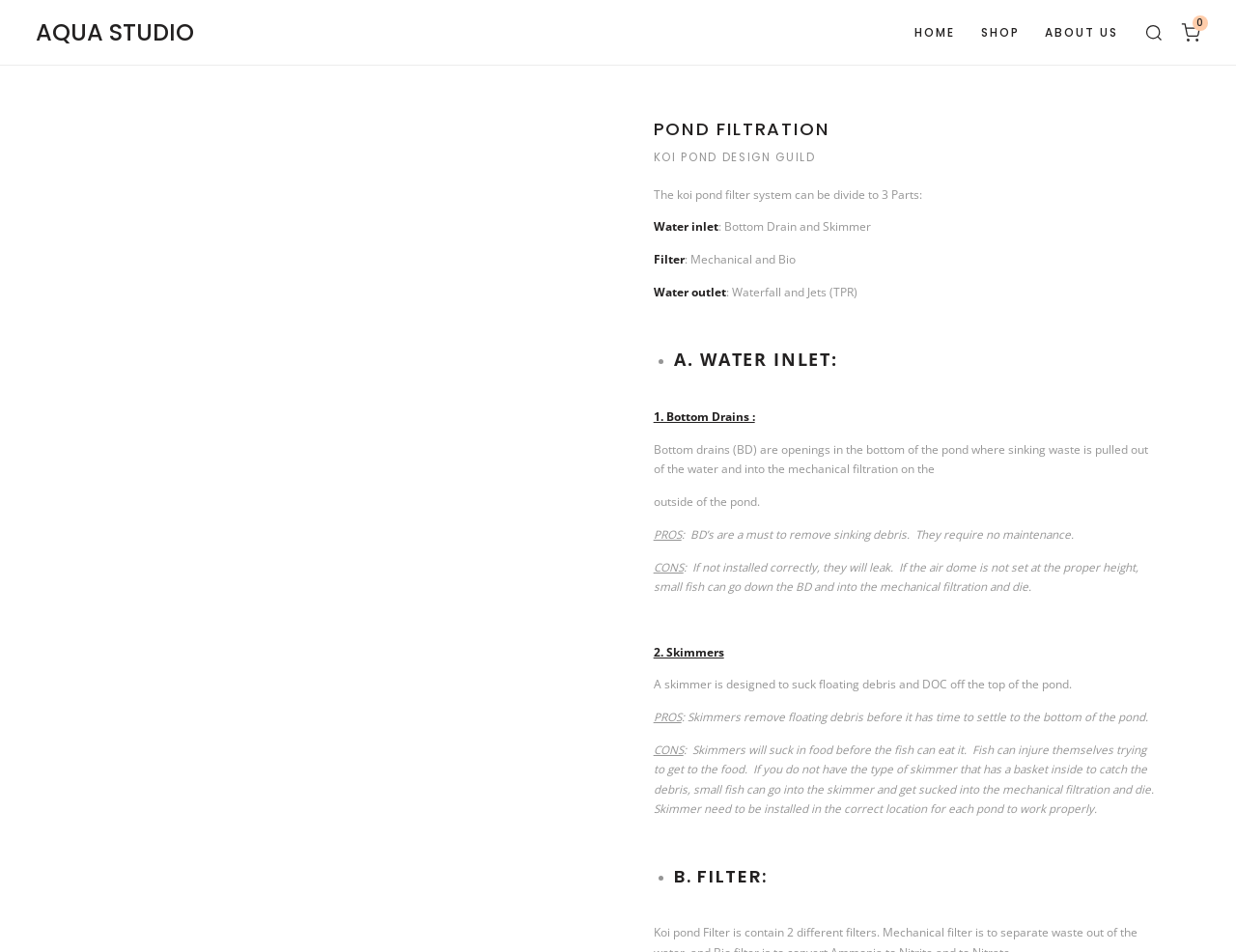Extract the bounding box coordinates of the UI element described by: "Home". The coordinates should include four float numbers ranging from 0 to 1, e.g., [left, top, right, bottom].

[0.74, 0.025, 0.773, 0.042]